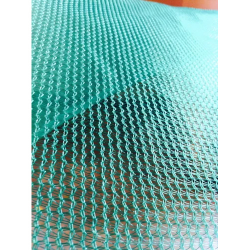What is the texture of the net like?
Using the information from the image, give a concise answer in one word or a short phrase.

Lightweight yet sturdy